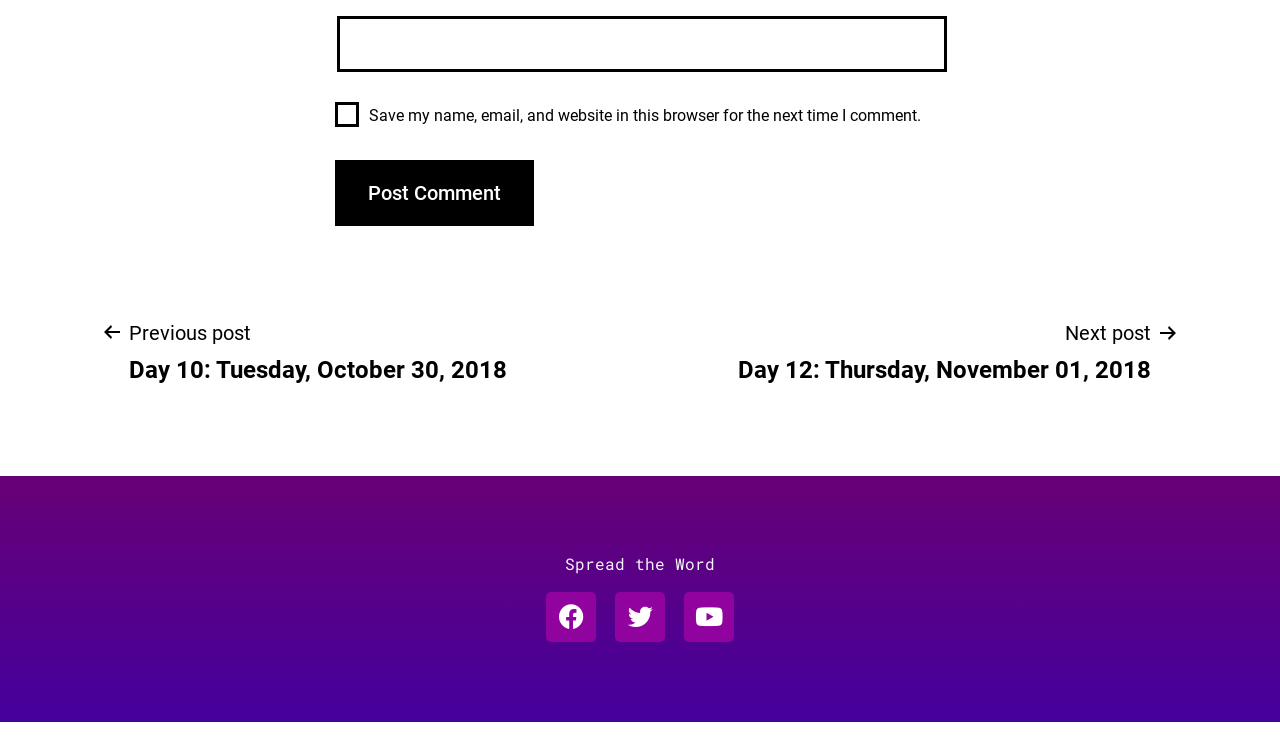Locate the bounding box coordinates of the item that should be clicked to fulfill the instruction: "Check save my name and email".

[0.262, 0.136, 0.281, 0.169]